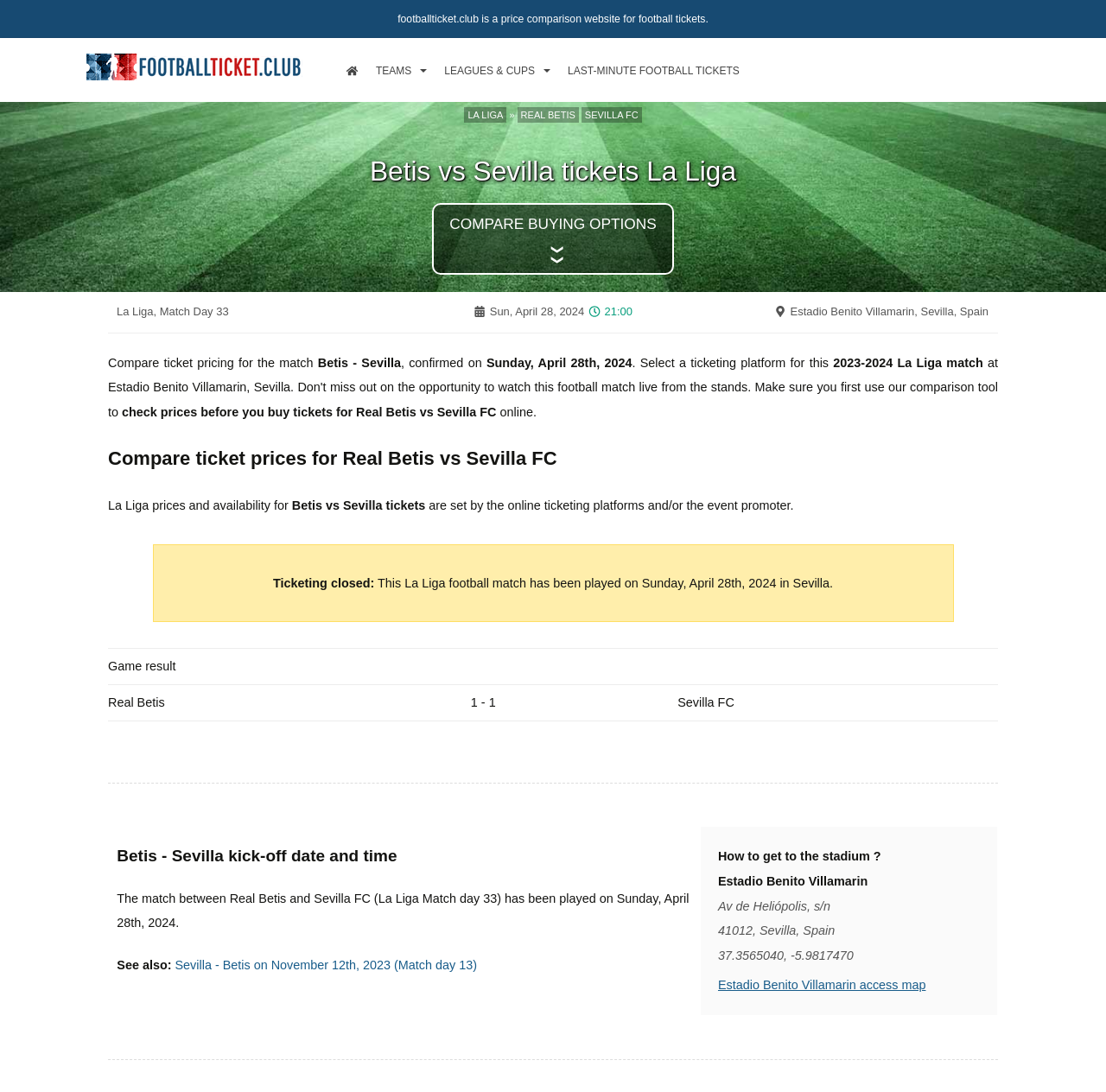Extract the main heading from the webpage content.

Betis vs Sevilla tickets La Liga